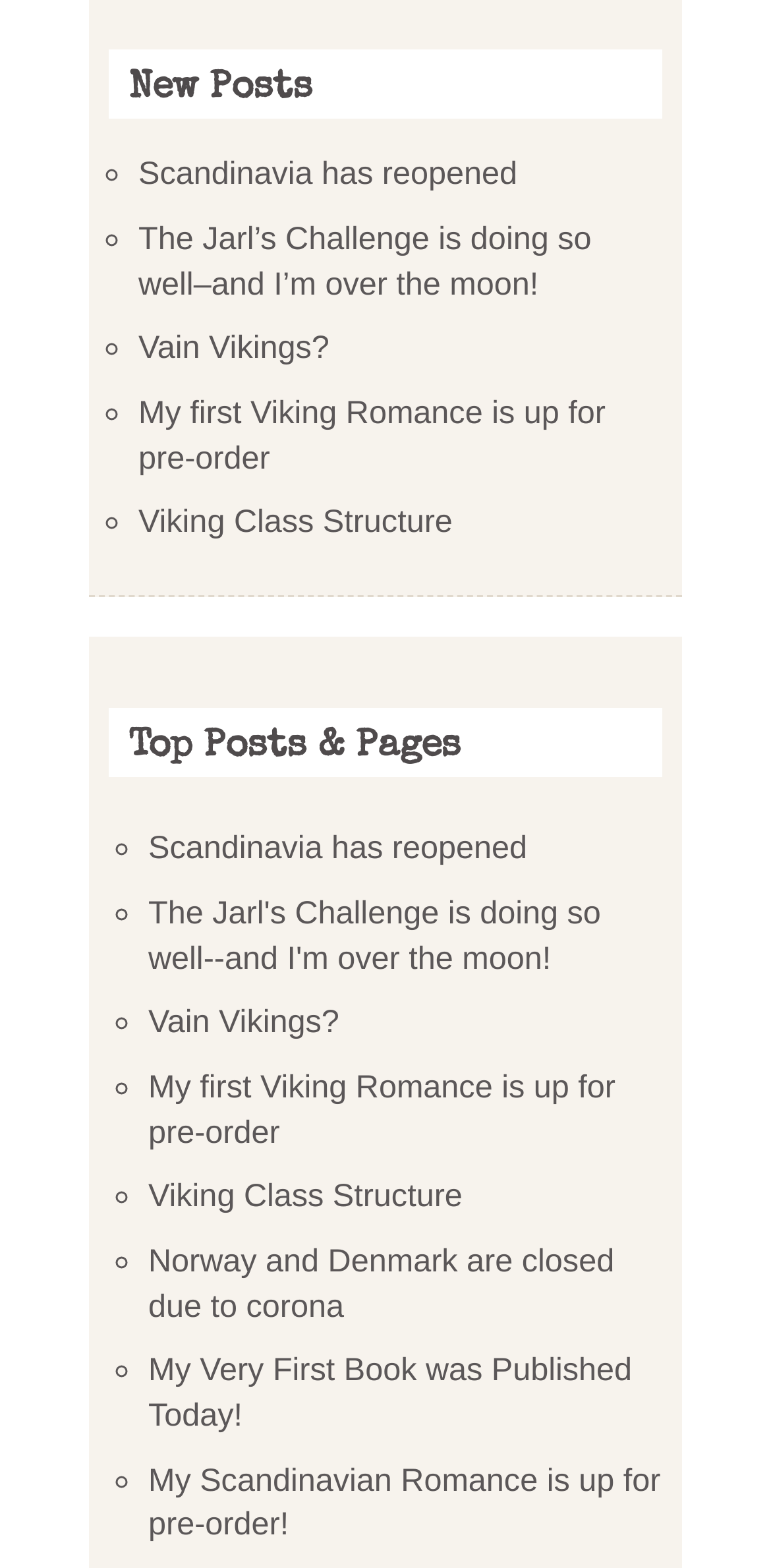What is the vertical position of the 'Top Posts & Pages' heading?
Please provide a detailed and thorough answer to the question.

I compared the y1 and y2 coordinates of the 'Top Posts & Pages' heading with the other elements, and it appears to be above the middle of the webpage.